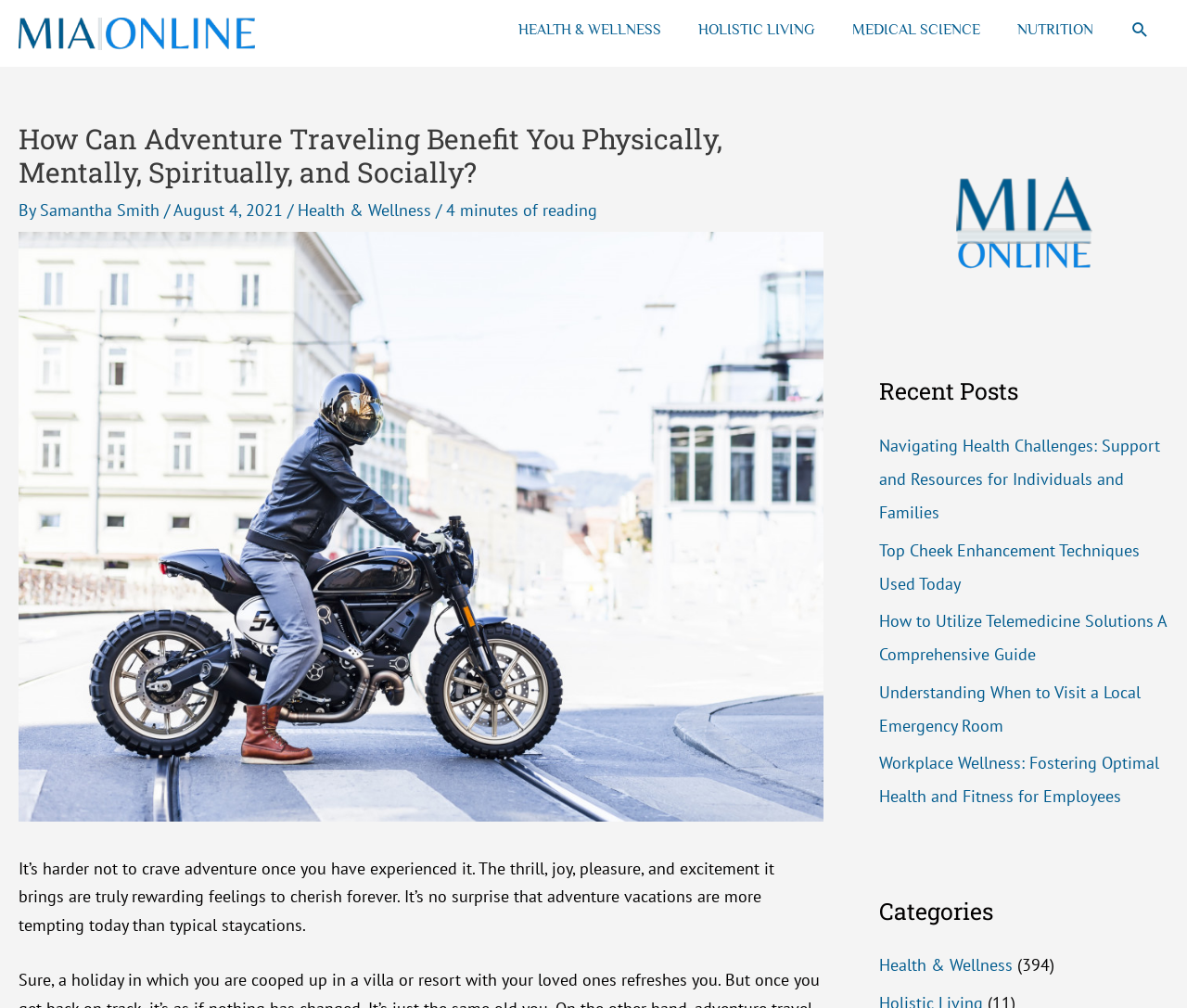Using the information shown in the image, answer the question with as much detail as possible: Who is the author of the article?

The author of the article is mentioned below the title, and it is 'Samantha Smith', which is a link.